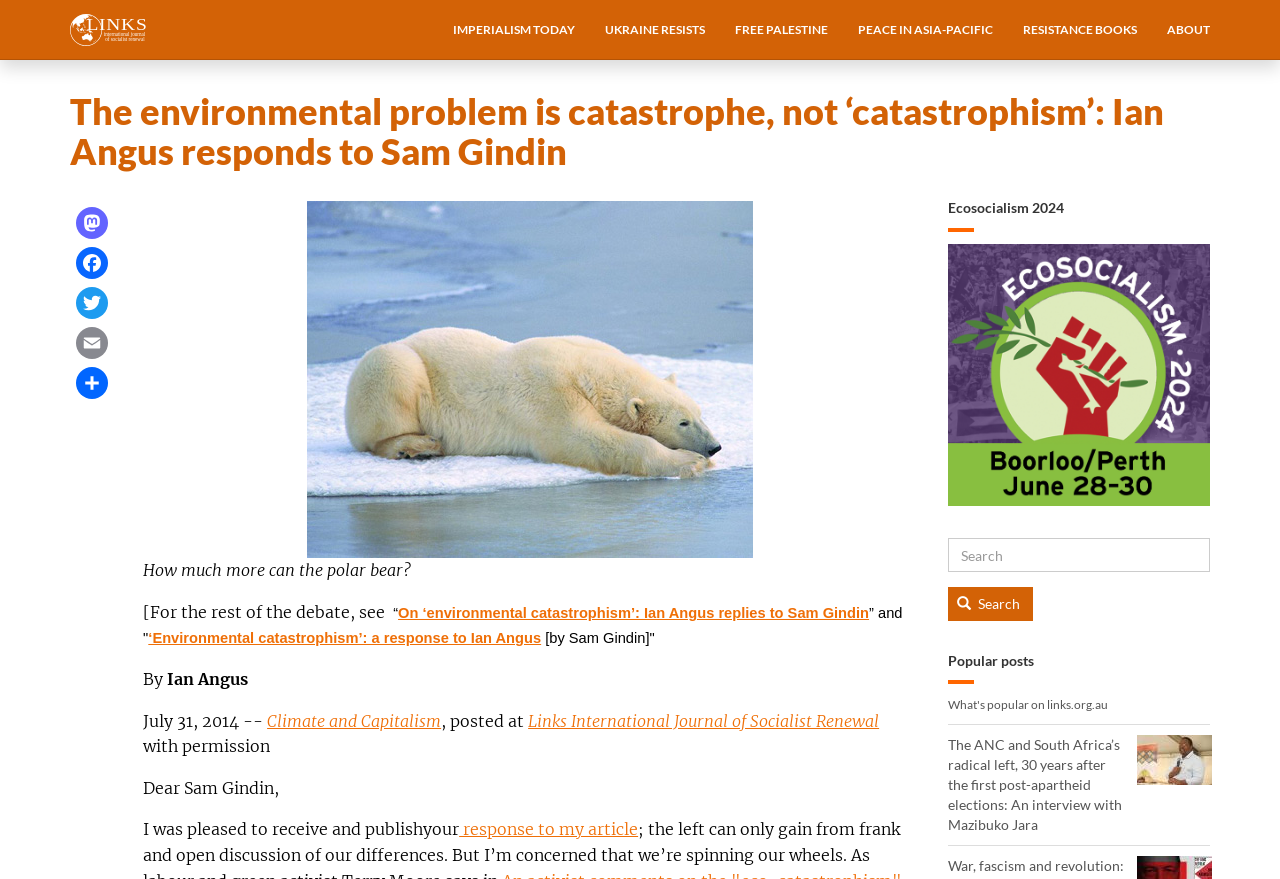Locate the bounding box coordinates of the UI element described by: "Free Palestine". Provide the coordinates as four float numbers between 0 and 1, formatted as [left, top, right, bottom].

[0.562, 0.0, 0.659, 0.068]